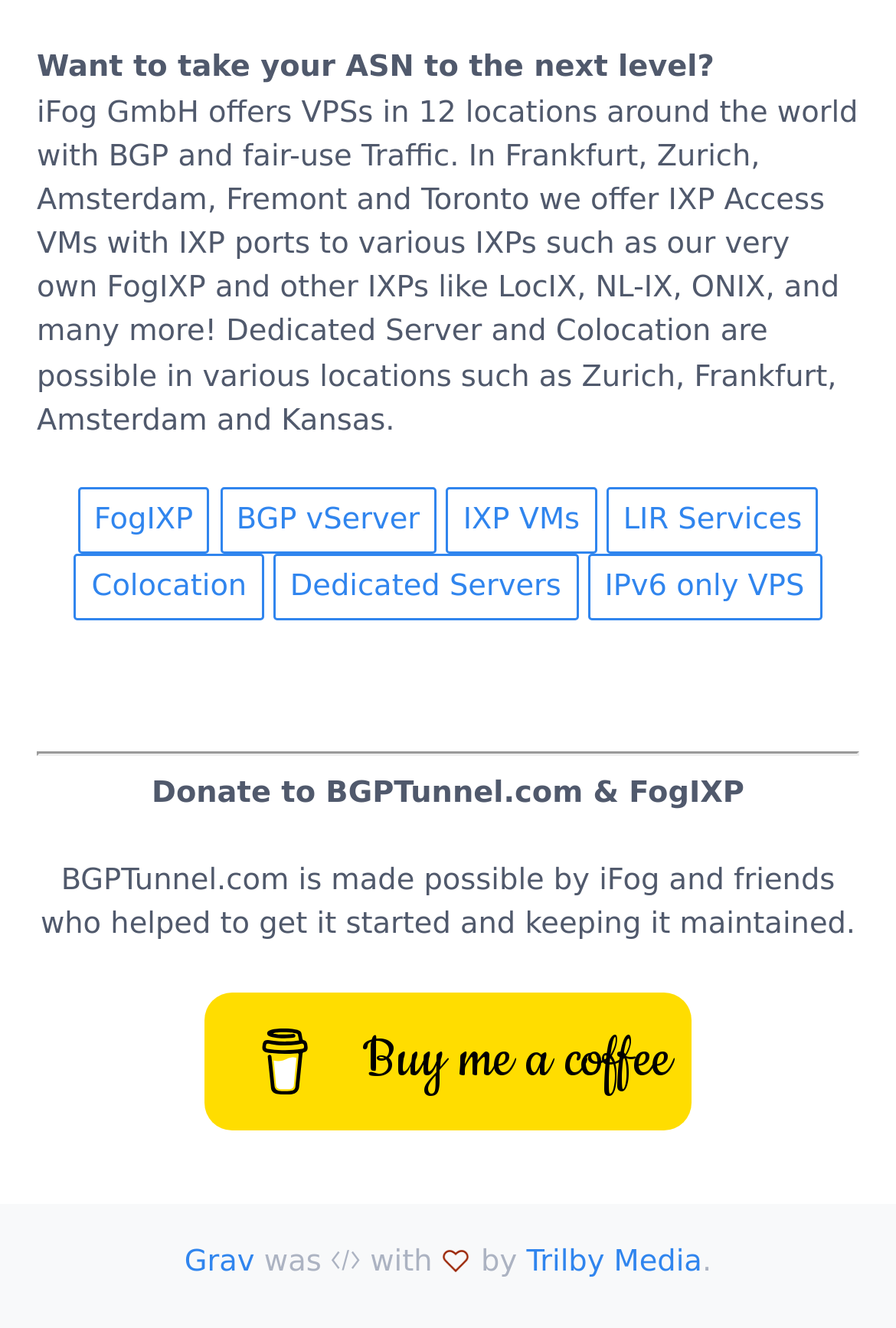What is the name of the IXP mentioned?
Examine the image and give a concise answer in one word or a short phrase.

FogIXP